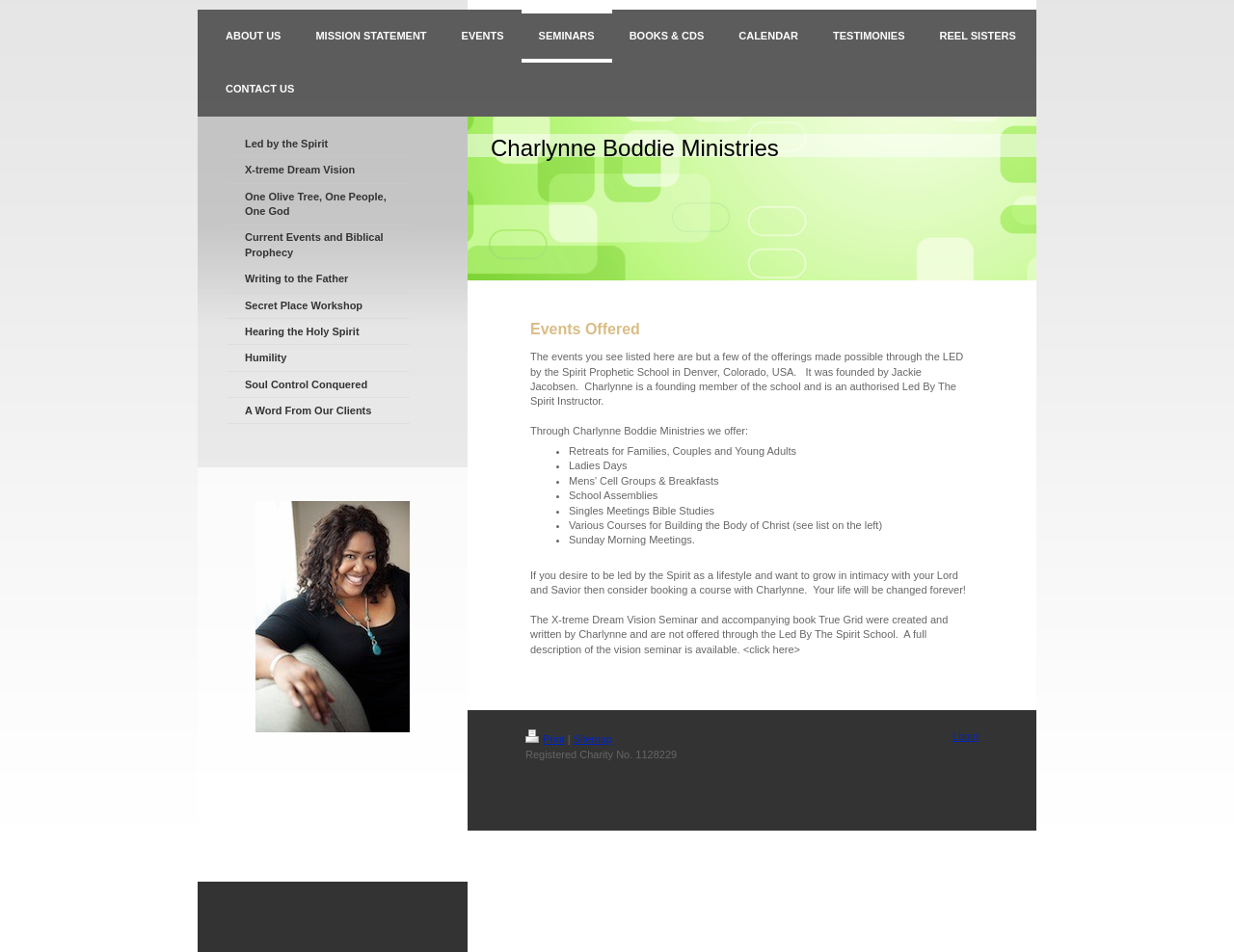Articulate a complete and detailed caption of the webpage elements.

This webpage appears to be the personal home page of Charlynne Boddie Ministries, not Paul Sachs from Pulborough, SSX, as mentioned in the meta description. The page has a navigation menu at the top with 9 links: "ABOUT US", "MISSION STATEMENT", "EVENTS", "SEMINARS", "BOOKS & CDS", "CALENDAR", "TESTIMONIES", "REEL SISTERS", and "CONTACT US". Below the navigation menu, there is a section with 9 links to specific seminars or events, such as "Led by the Spirit" and "X-treme Dream Vision".

On the left side of the page, there is a logo or icon represented by an SVG element, accompanied by the text "Charlynne Boddie Ministries". Below the logo, there is a heading "Events Offered" followed by a paragraph of text describing the events offered through Charlynne Boddie Ministries and the Led By The Spirit Prophetic School in Denver, Colorado.

The page then lists various events and courses offered, including retreats, ladies' days, school assemblies, and Bible studies, using bullet points. There is also a section promoting the X-treme Dream Vision Seminar and accompanying book True Grid.

At the bottom of the page, there are links to "Print", "Sitemap", and "Login", as well as a note indicating that the organization is a registered charity.